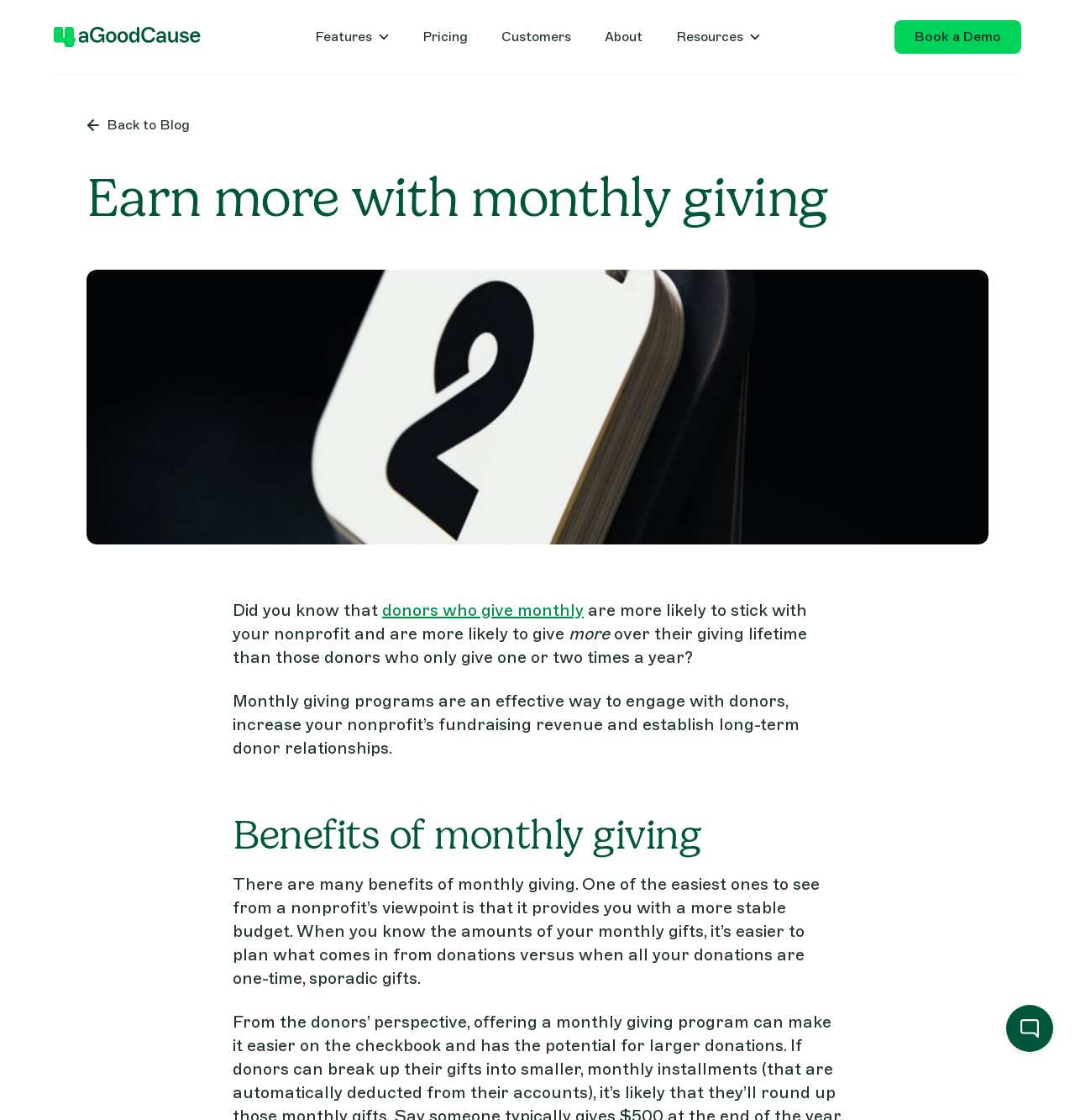Find the bounding box coordinates for the area that must be clicked to perform this action: "Click the 'Features' link".

[0.293, 0.017, 0.362, 0.049]